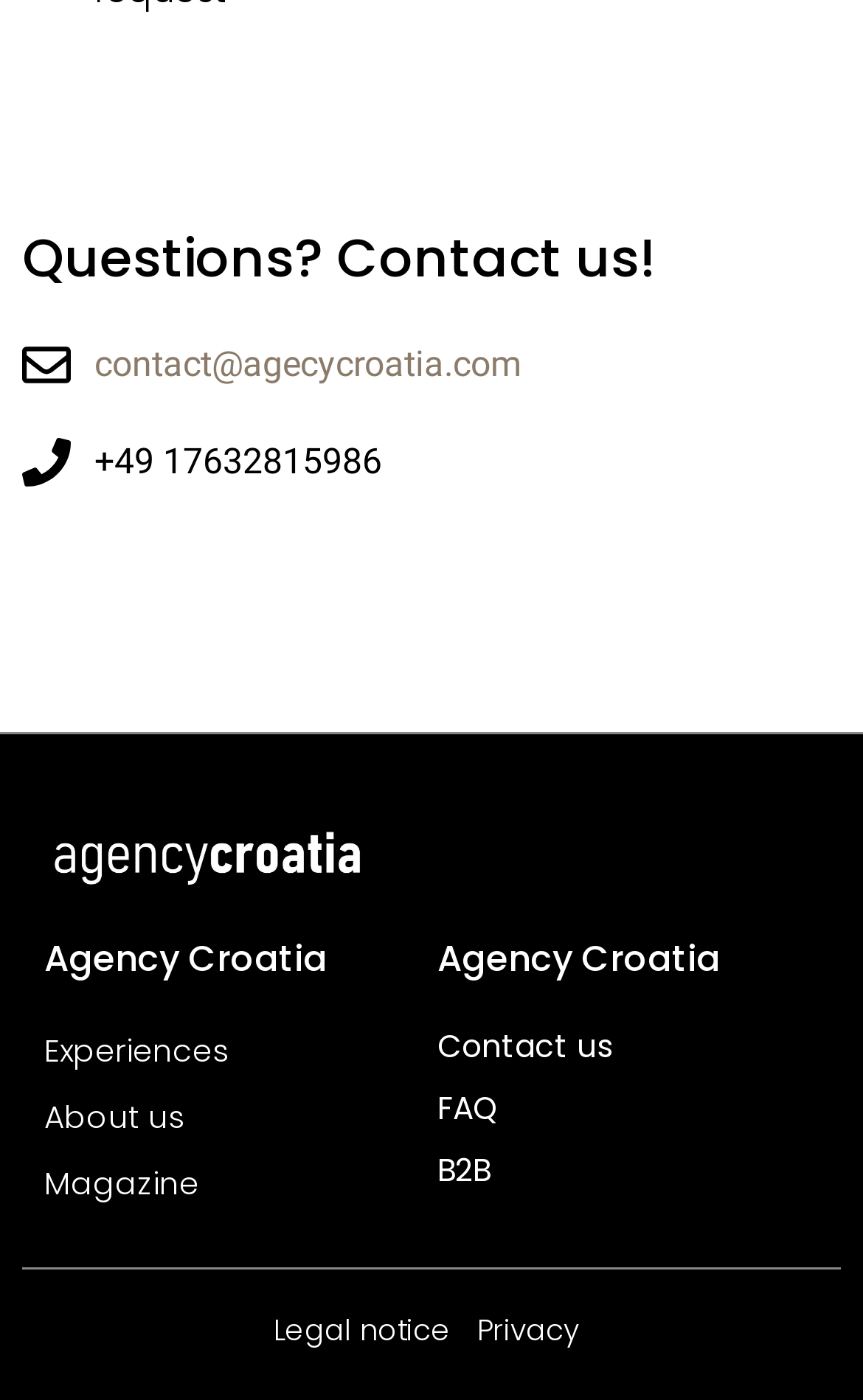Find the bounding box coordinates of the element I should click to carry out the following instruction: "Check the FAQ".

[0.507, 0.776, 0.578, 0.808]